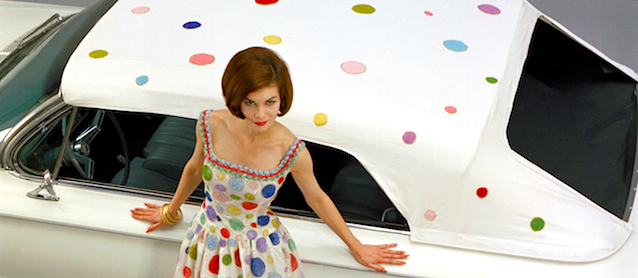What is unique about the car's roof?
Provide a concise answer using a single word or phrase based on the image.

Polka-dotted convertible top